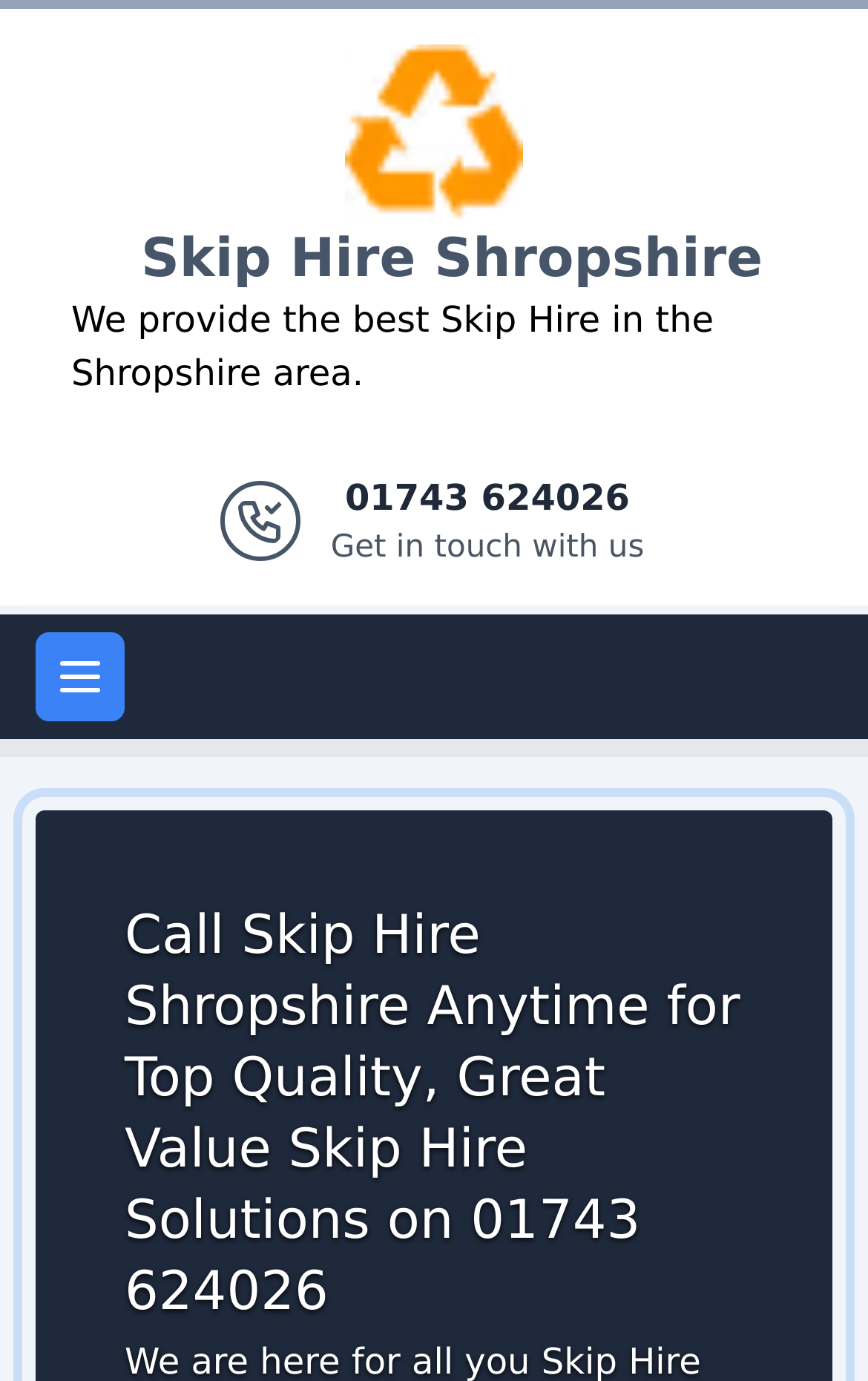Explain the features and main sections of the webpage comprehensively.

The webpage is about Skip Hire Shropshire, a company providing waste disposal services in Shropshire. At the top of the page, there is a banner section that spans the entire width, taking up about half of the screen's height. Within this banner, there is a logo of Skip Hire Shropshire on the left, accompanied by a link to the company's website. To the right of the logo, there is a brief description of the company's services, stating that they provide the best Skip Hire in the Shropshire area.

Below the logo, there is a small image, and next to it, a link to get in touch with the company, along with their phone number, 01743 624026. On the top-right corner, there is a button to open the main menu.

Further down the page, there is a prominent heading that takes up most of the screen's width, encouraging users to call Skip Hire Shropshire for top-quality and great-value skip hire solutions.